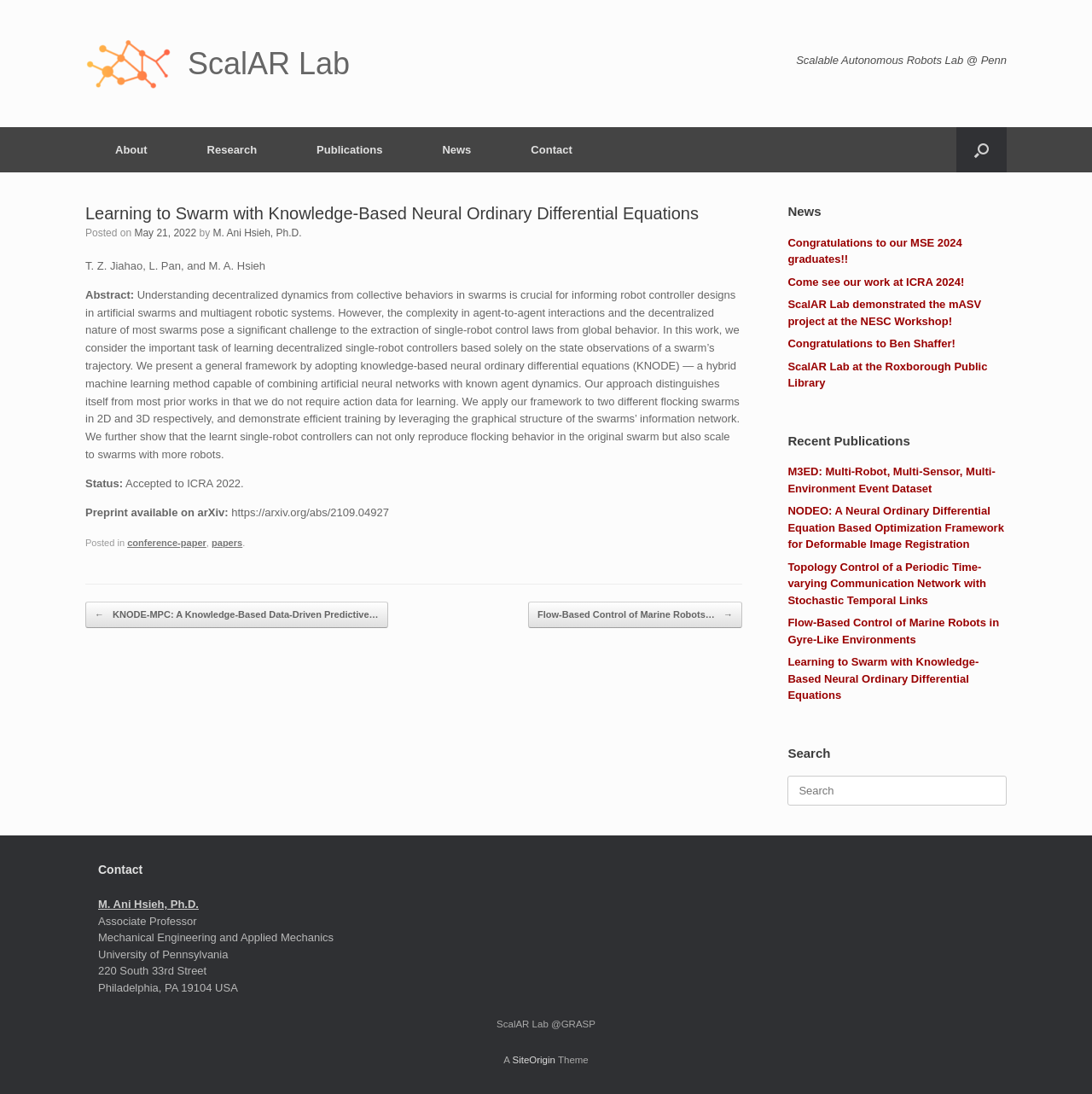Identify and generate the primary title of the webpage.

Learning to Swarm with Knowledge-Based Neural Ordinary Differential Equations